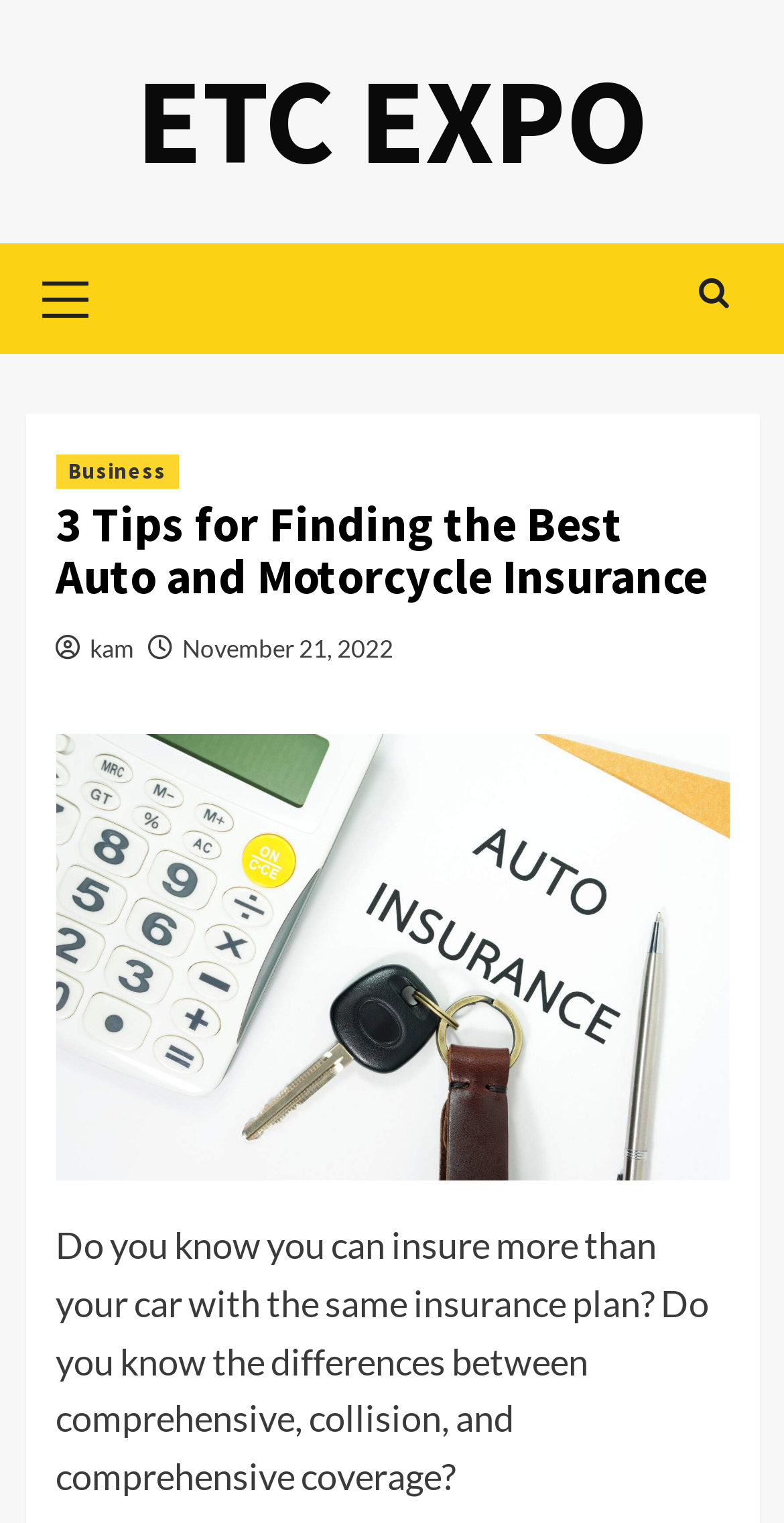Locate the bounding box coordinates for the element described below: "title="Search"". The coordinates must be four float values between 0 and 1, formatted as [left, top, right, bottom].

[0.878, 0.17, 0.942, 0.216]